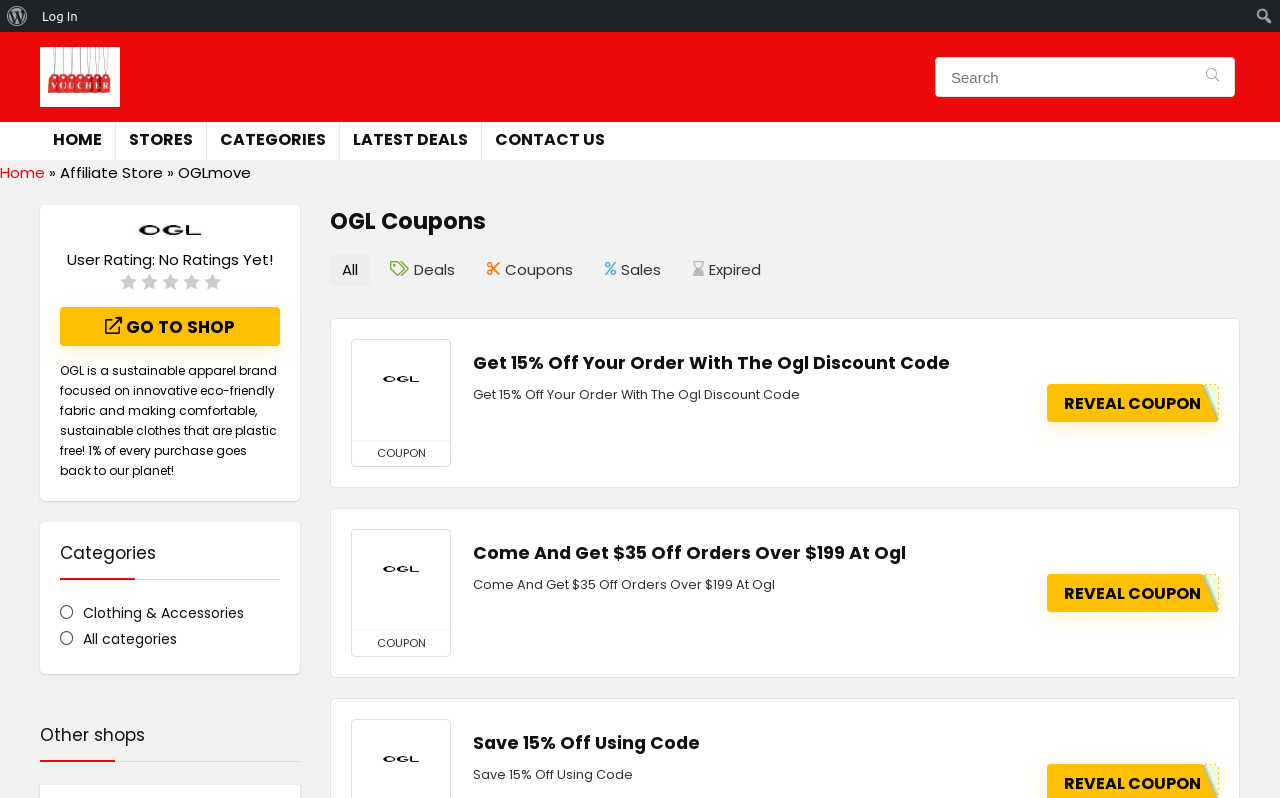Provide a brief response to the question using a single word or phrase: 
What is the name of the website?

Voucher and Deals